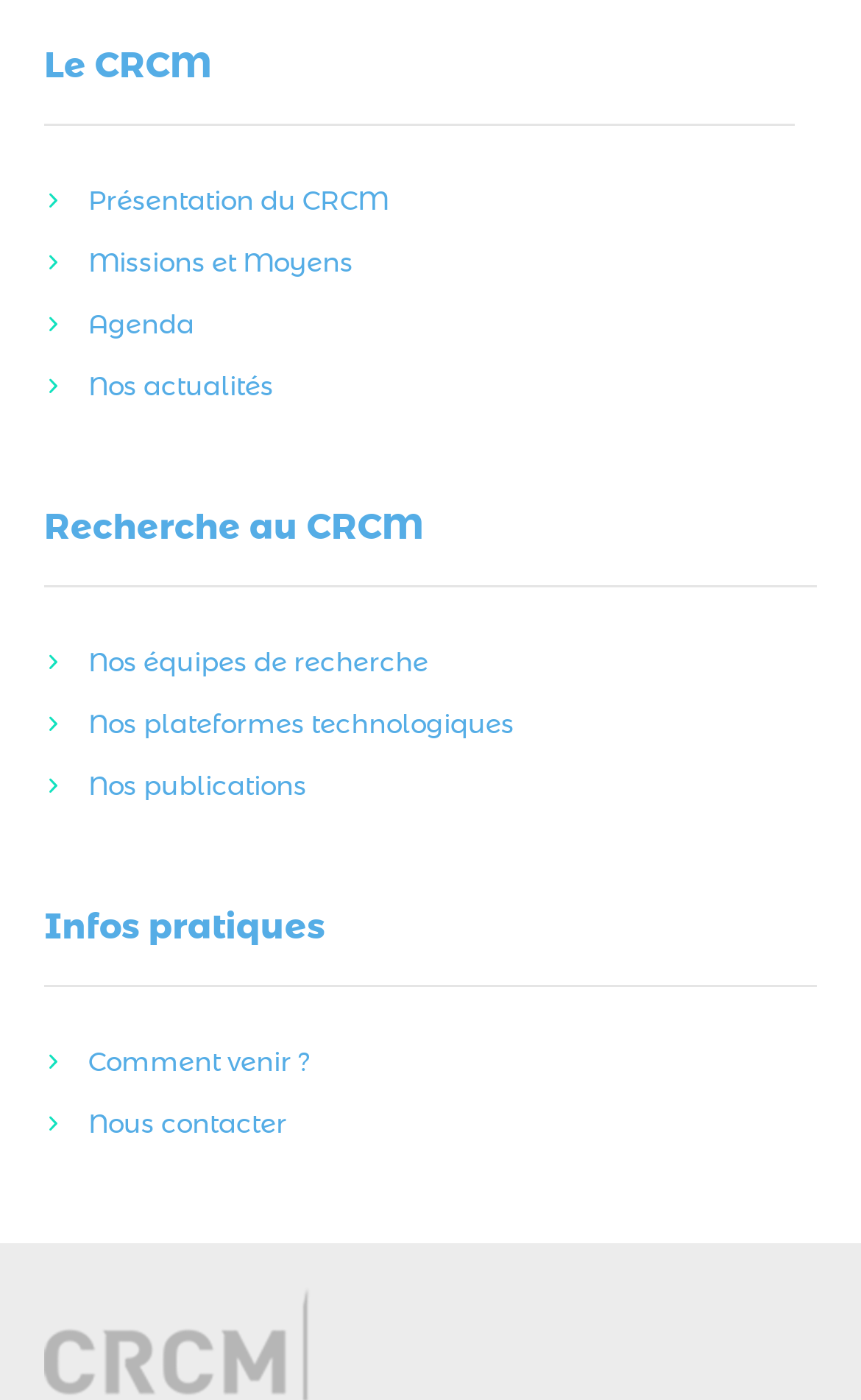Locate the bounding box coordinates of the element that needs to be clicked to carry out the instruction: "Explore Industries section". The coordinates should be given as four float numbers ranging from 0 to 1, i.e., [left, top, right, bottom].

None